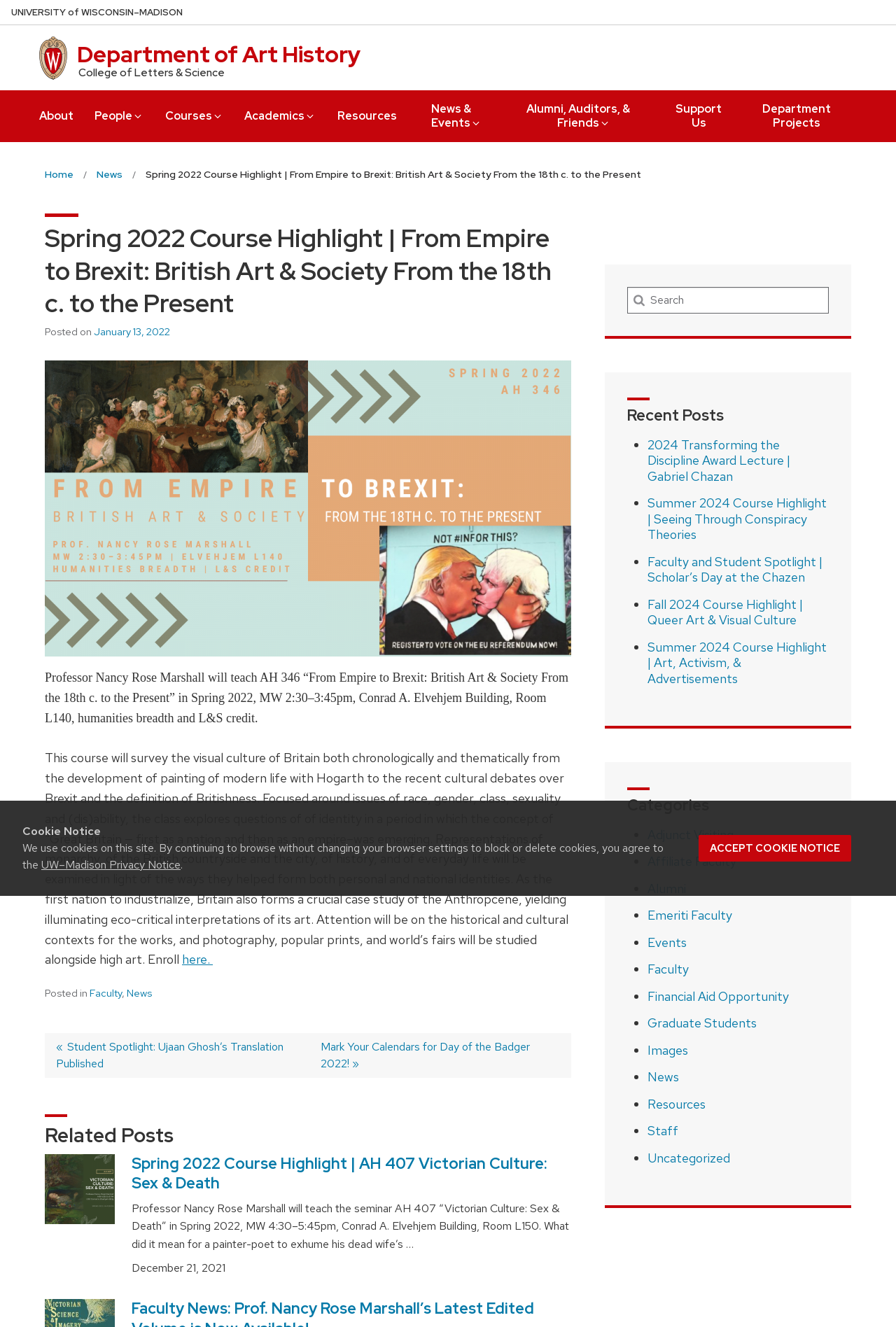Locate the bounding box coordinates of the area to click to fulfill this instruction: "Search for a keyword". The bounding box should be presented as four float numbers between 0 and 1, in the order [left, top, right, bottom].

[0.7, 0.216, 0.925, 0.236]